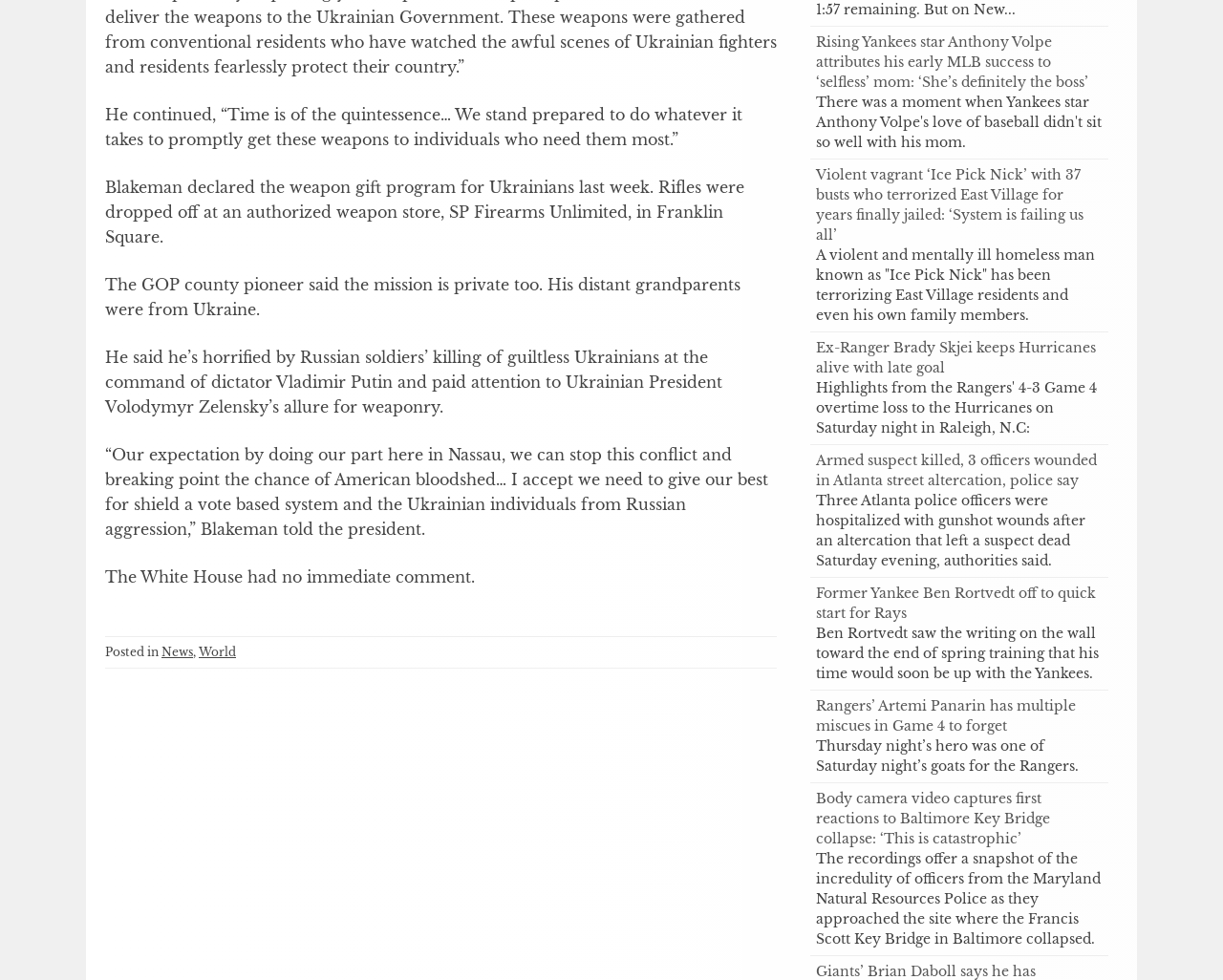Show the bounding box coordinates for the element that needs to be clicked to execute the following instruction: "Get information about Hurricanes' Brady Skjei". Provide the coordinates in the form of four float numbers between 0 and 1, i.e., [left, top, right, bottom].

[0.667, 0.346, 0.896, 0.384]